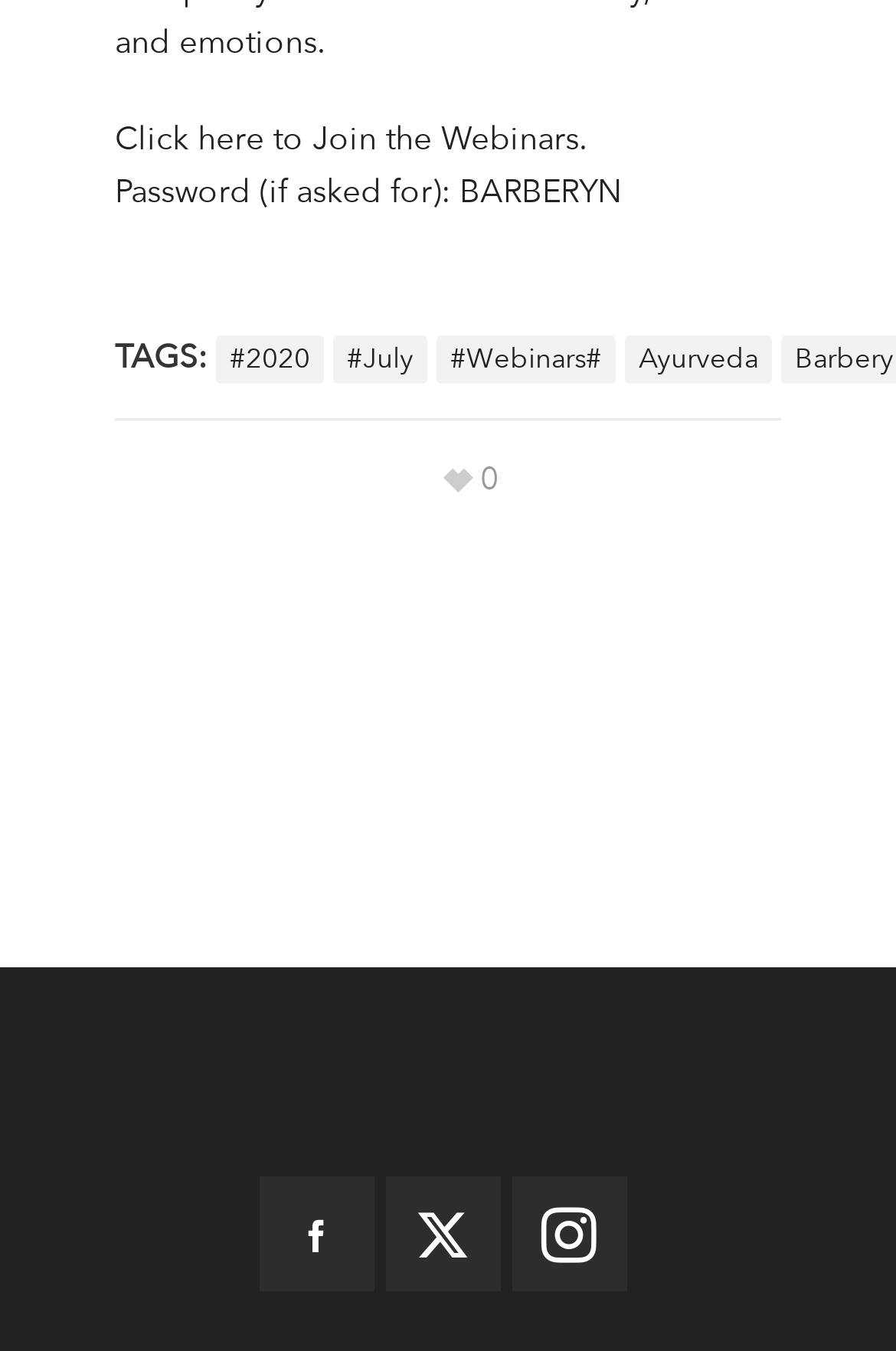What is the topic of the webinar?
Using the image, answer in one word or phrase.

Ayurveda